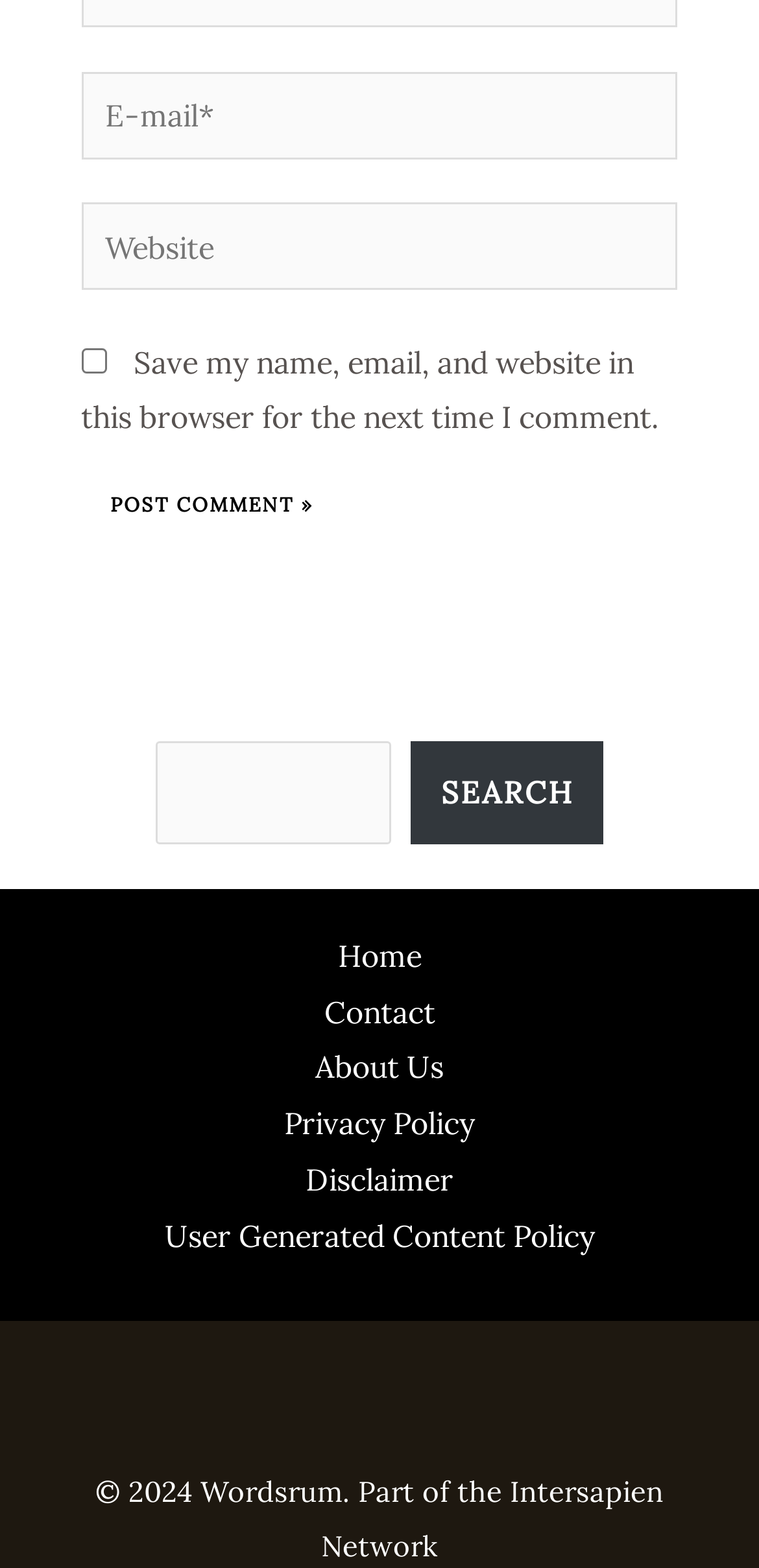Refer to the image and provide an in-depth answer to the question: 
What is the function of the button with 'SEARCH' text?

The button with ID 186 has a StaticText element with text 'SEARCH' and is part of the search component, indicating its function is to perform a search.